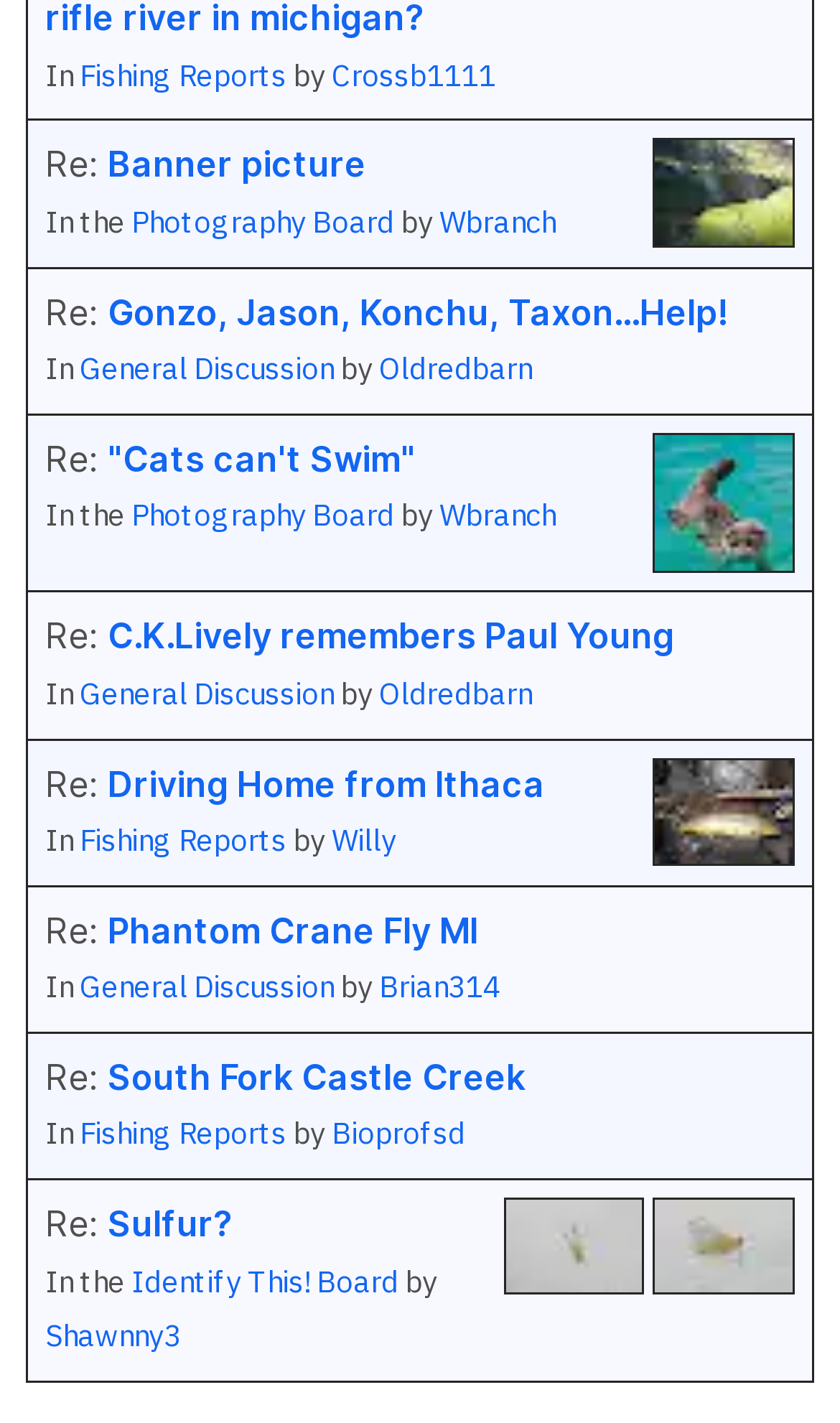Determine the coordinates of the bounding box for the clickable area needed to execute this instruction: "Check C.K.Lively remembers Paul Young".

[0.128, 0.432, 0.803, 0.462]